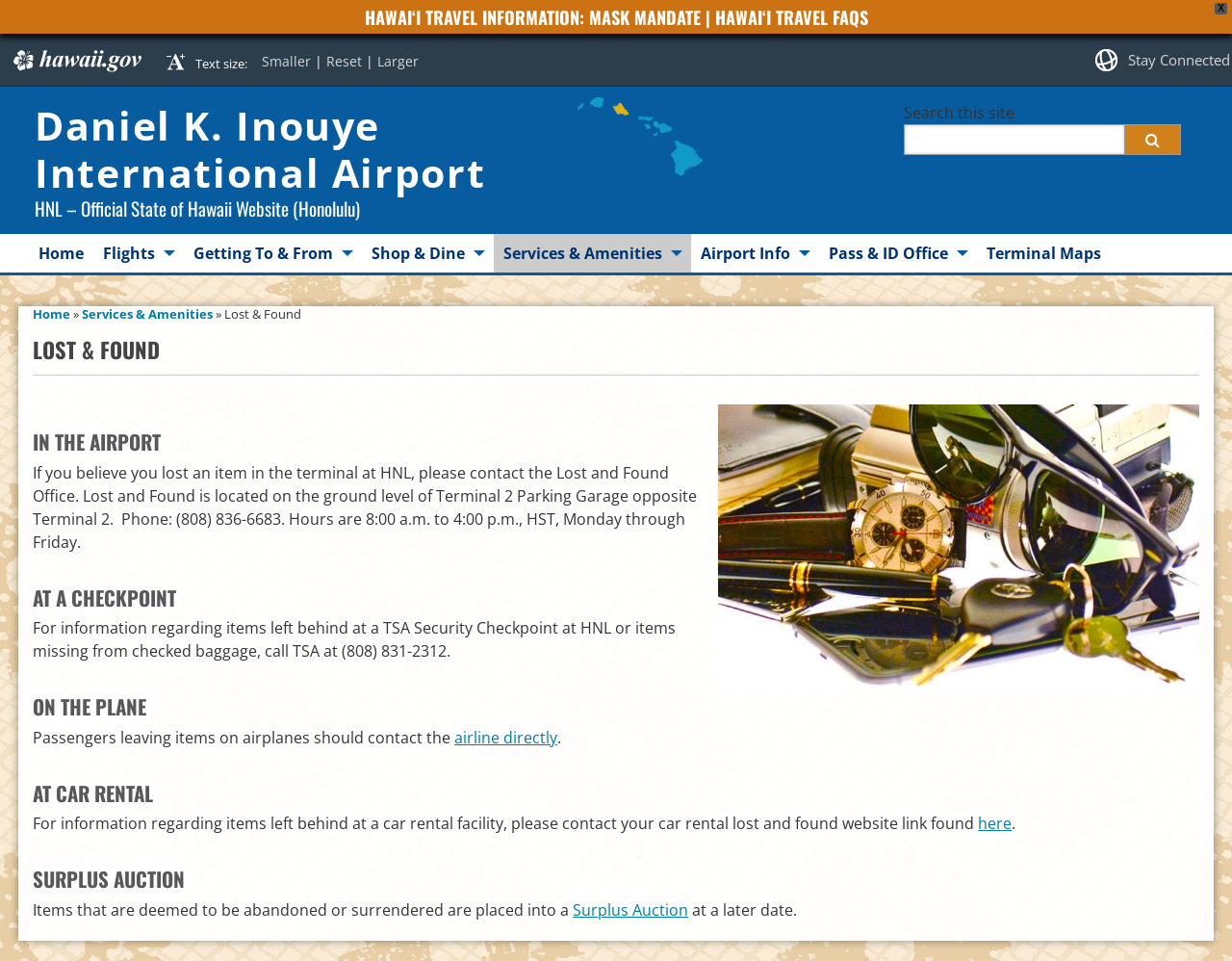Respond with a single word or phrase to the following question:
How can I contact the airline for lost items on the plane?

Contact the airline directly